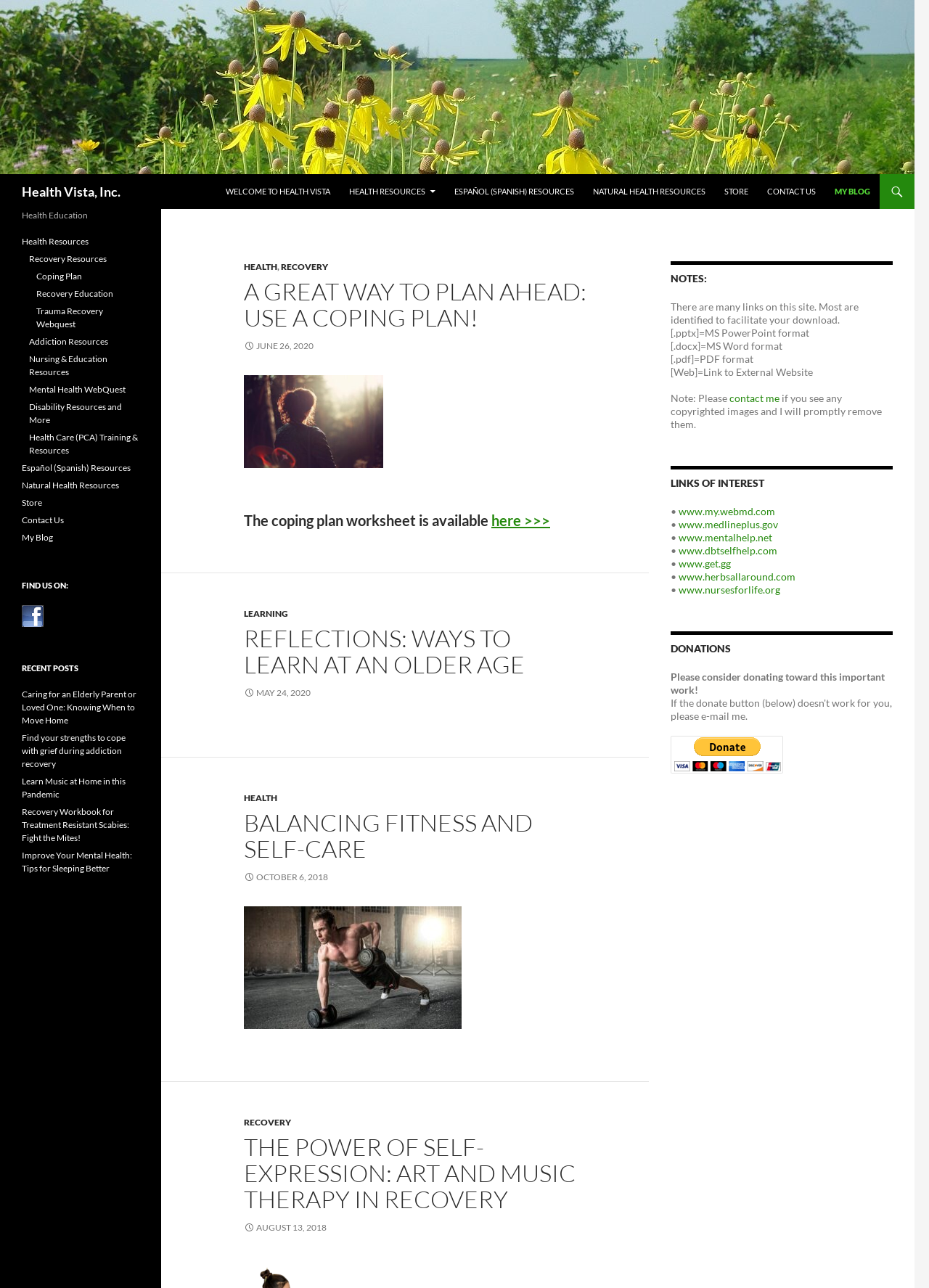Please provide a comprehensive answer to the question based on the screenshot: What is the topic of the first blog post?

The topic of the first blog post can be found in the heading 'A GREAT WAY TO PLAN AHEAD: USE A COPING PLAN!'.